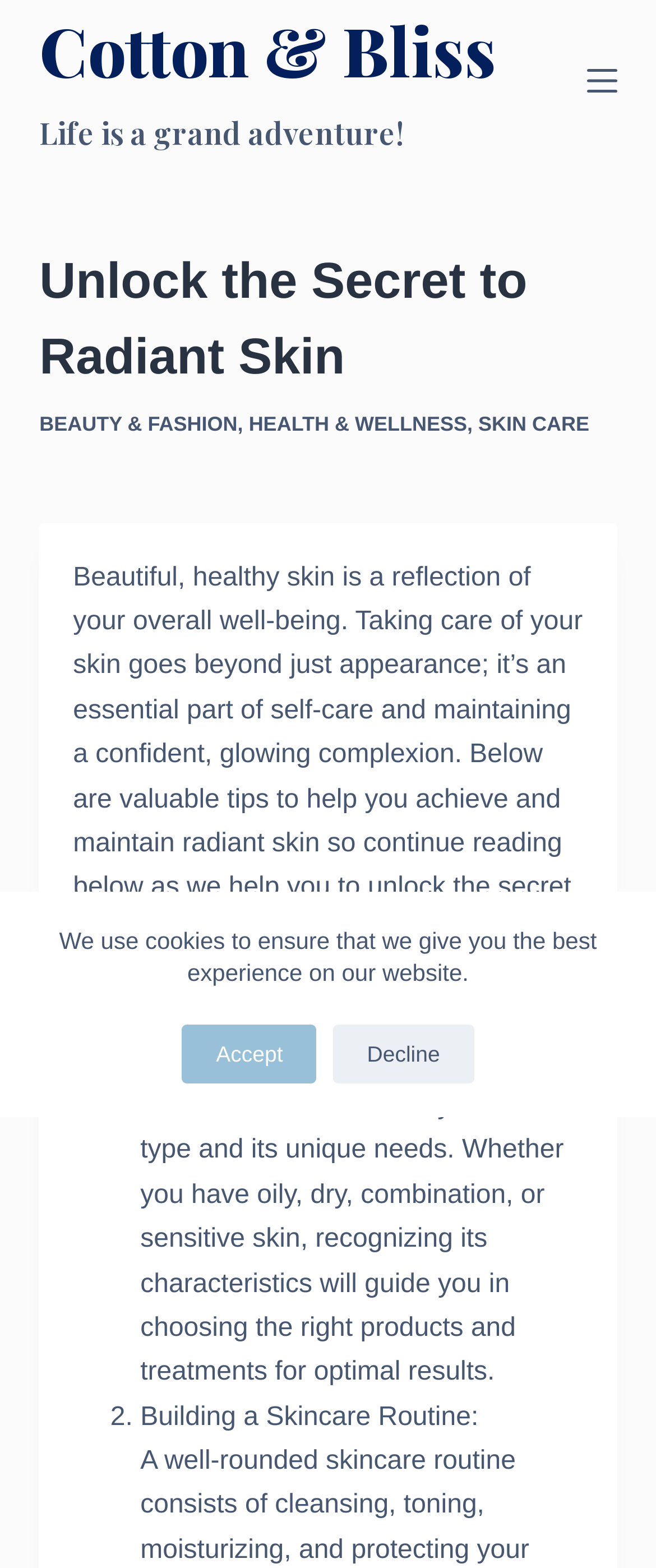Identify the bounding box for the UI element specified in this description: "Skin Care". The coordinates must be four float numbers between 0 and 1, formatted as [left, top, right, bottom].

[0.729, 0.263, 0.898, 0.278]